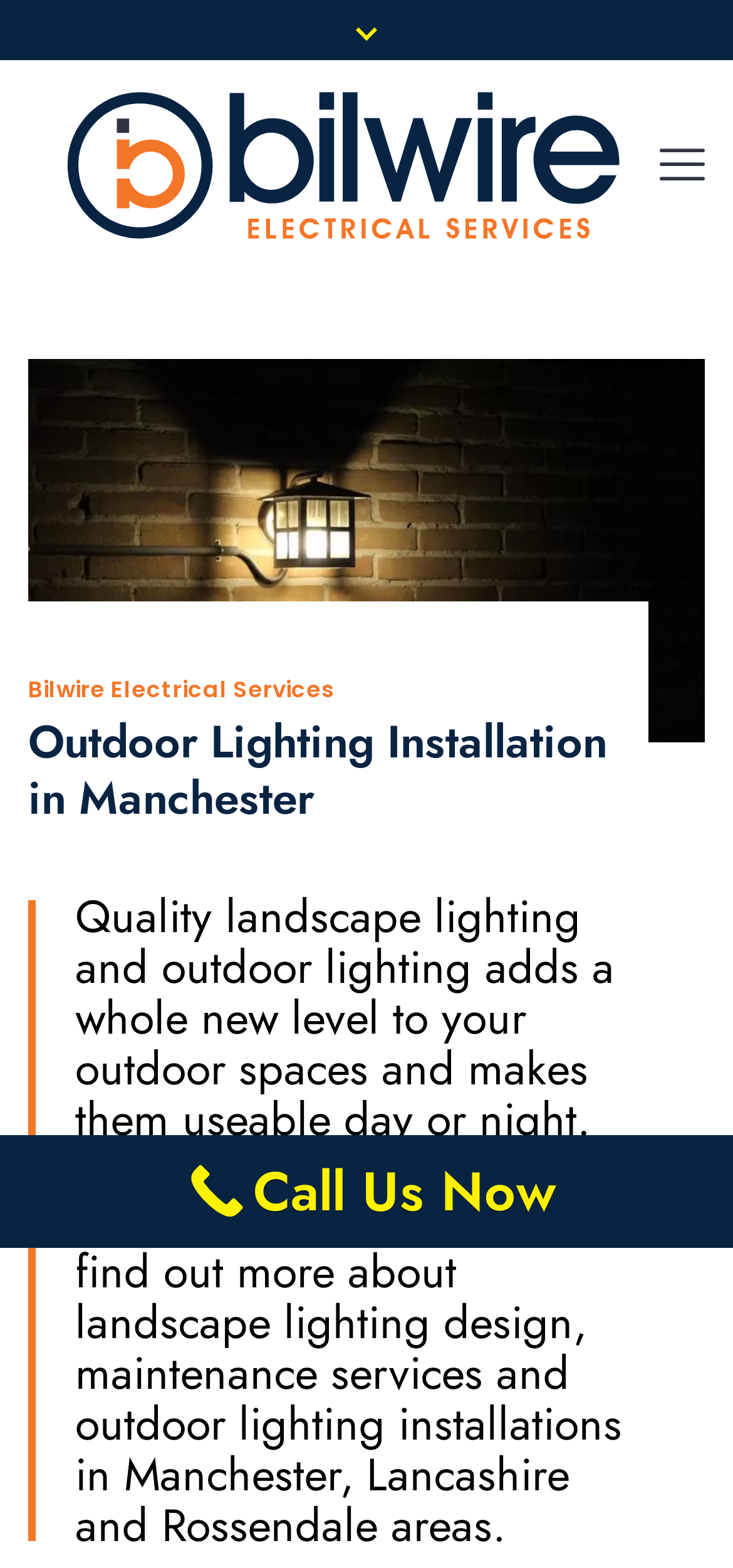Locate and generate the text content of the webpage's heading.

Outdoor Lighting Installation in Manchester